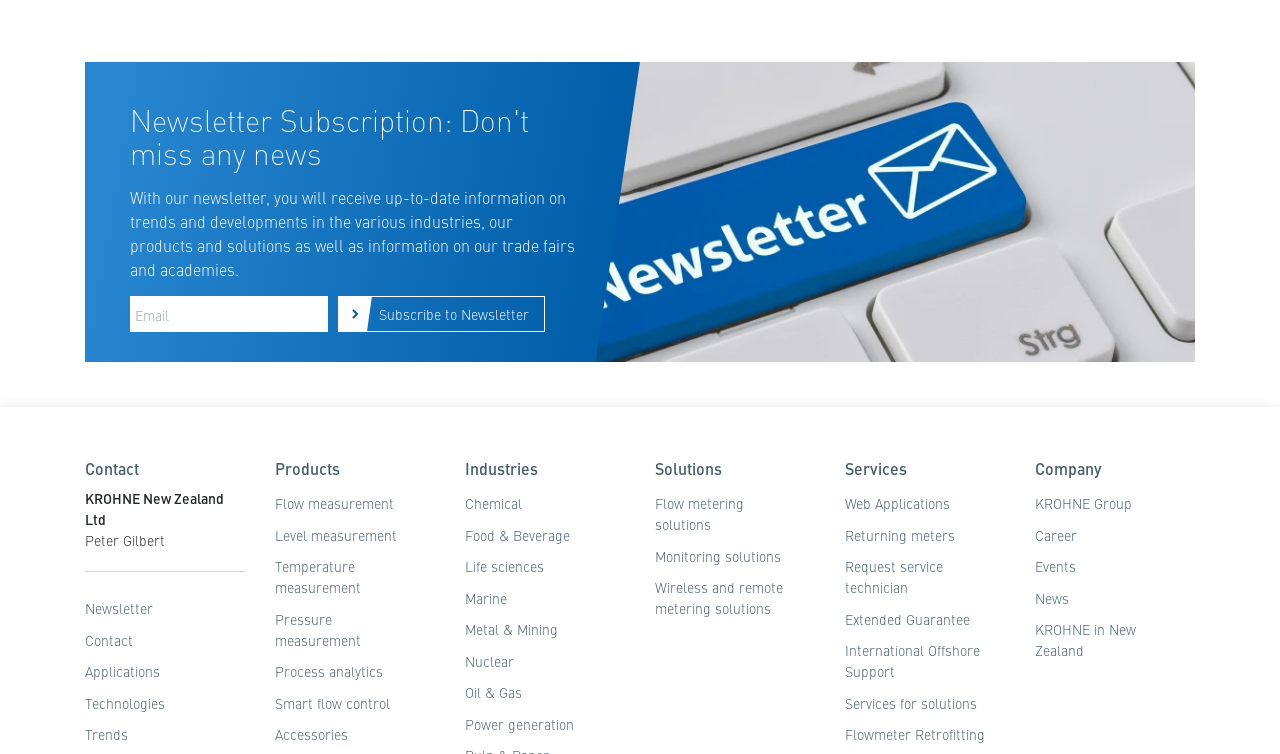Bounding box coordinates must be specified in the format (top-left x, top-left y, bottom-right x, bottom-right y). All values should be floating point numbers between 0 and 1. What are the bounding box coordinates of the UI element described as: Technologies

[0.066, 0.912, 0.191, 0.954]